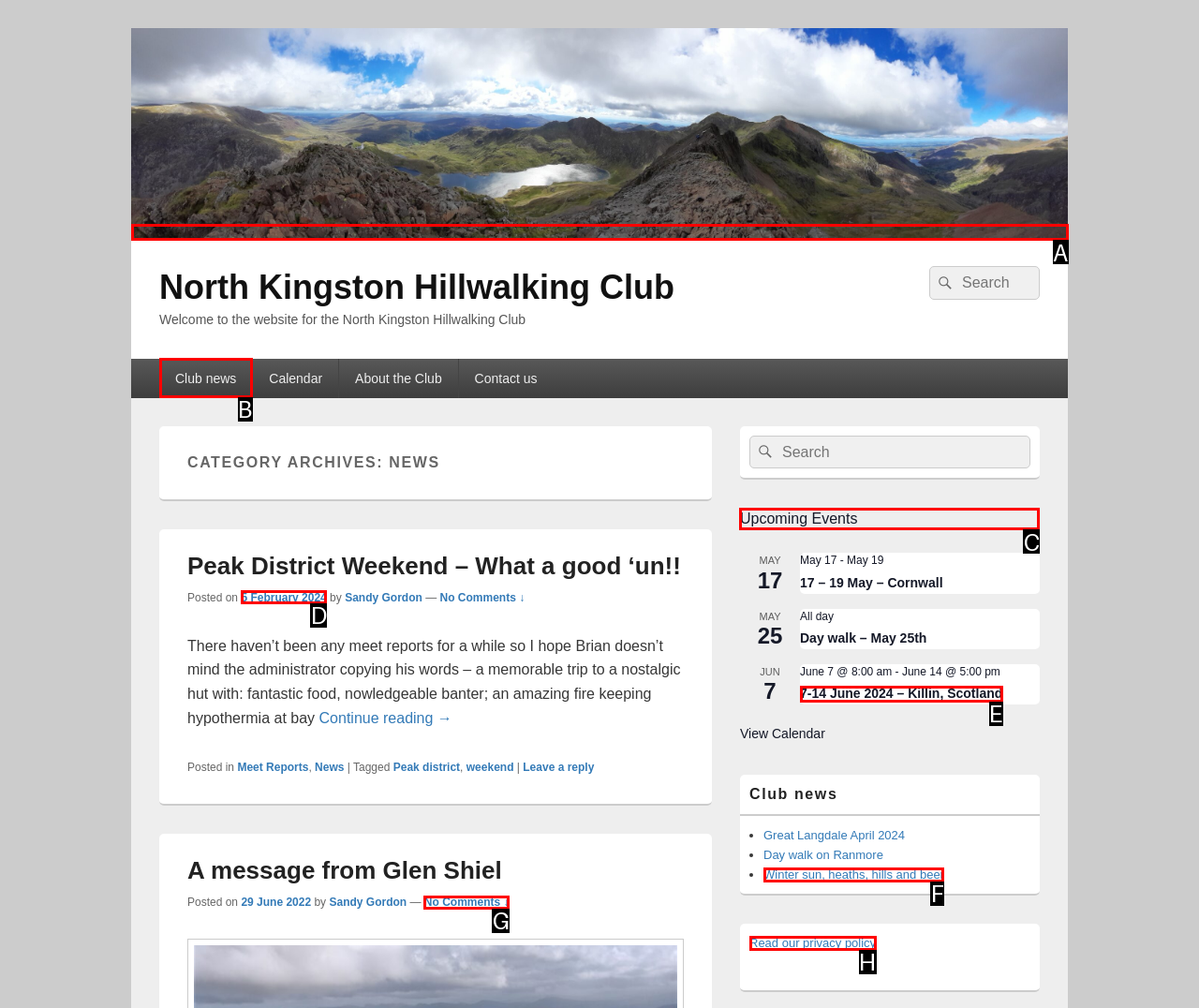Identify the HTML element to click to fulfill this task: View upcoming events
Answer with the letter from the given choices.

C